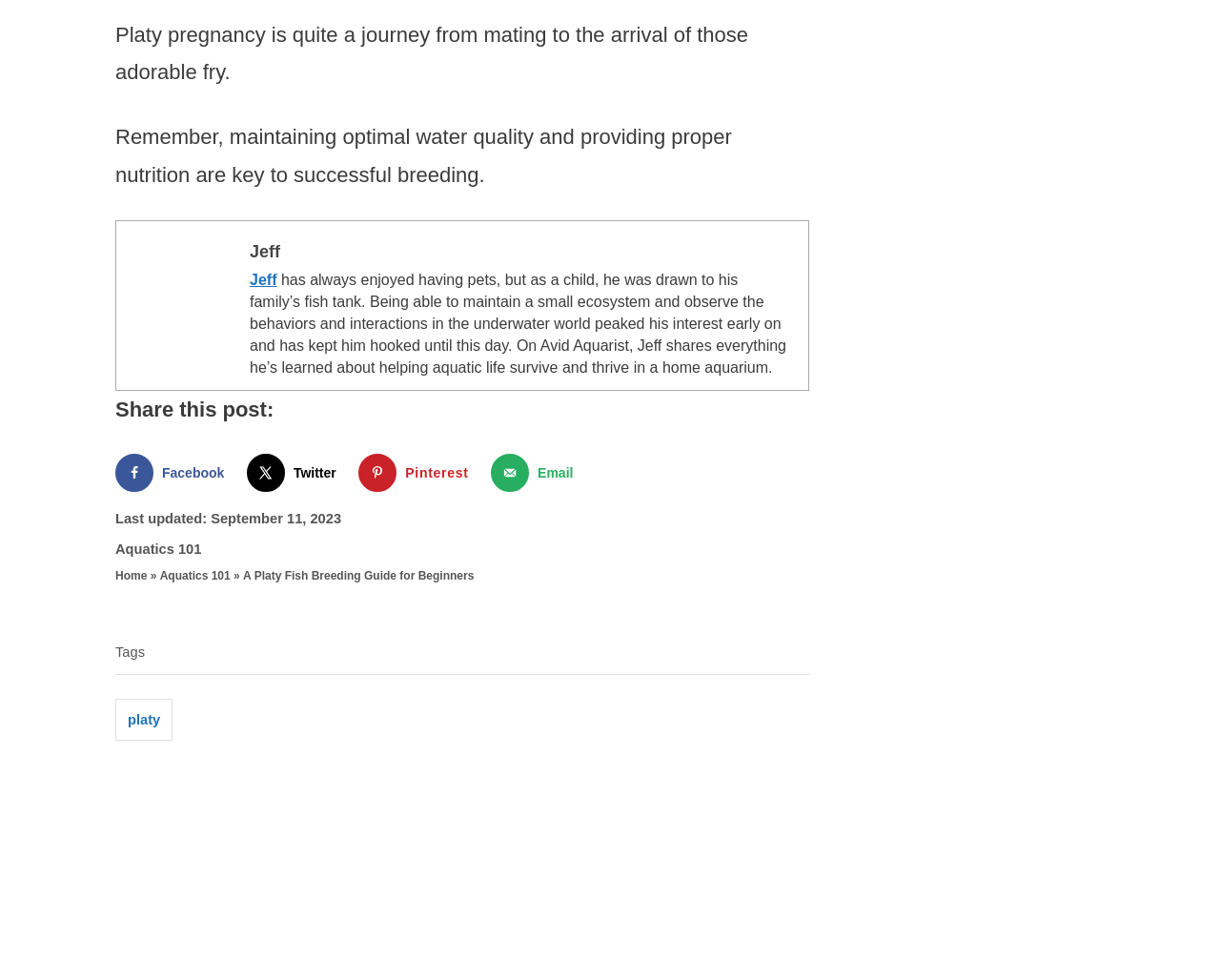Who is the author of the post?
Look at the image and answer with only one word or phrase.

Jeff